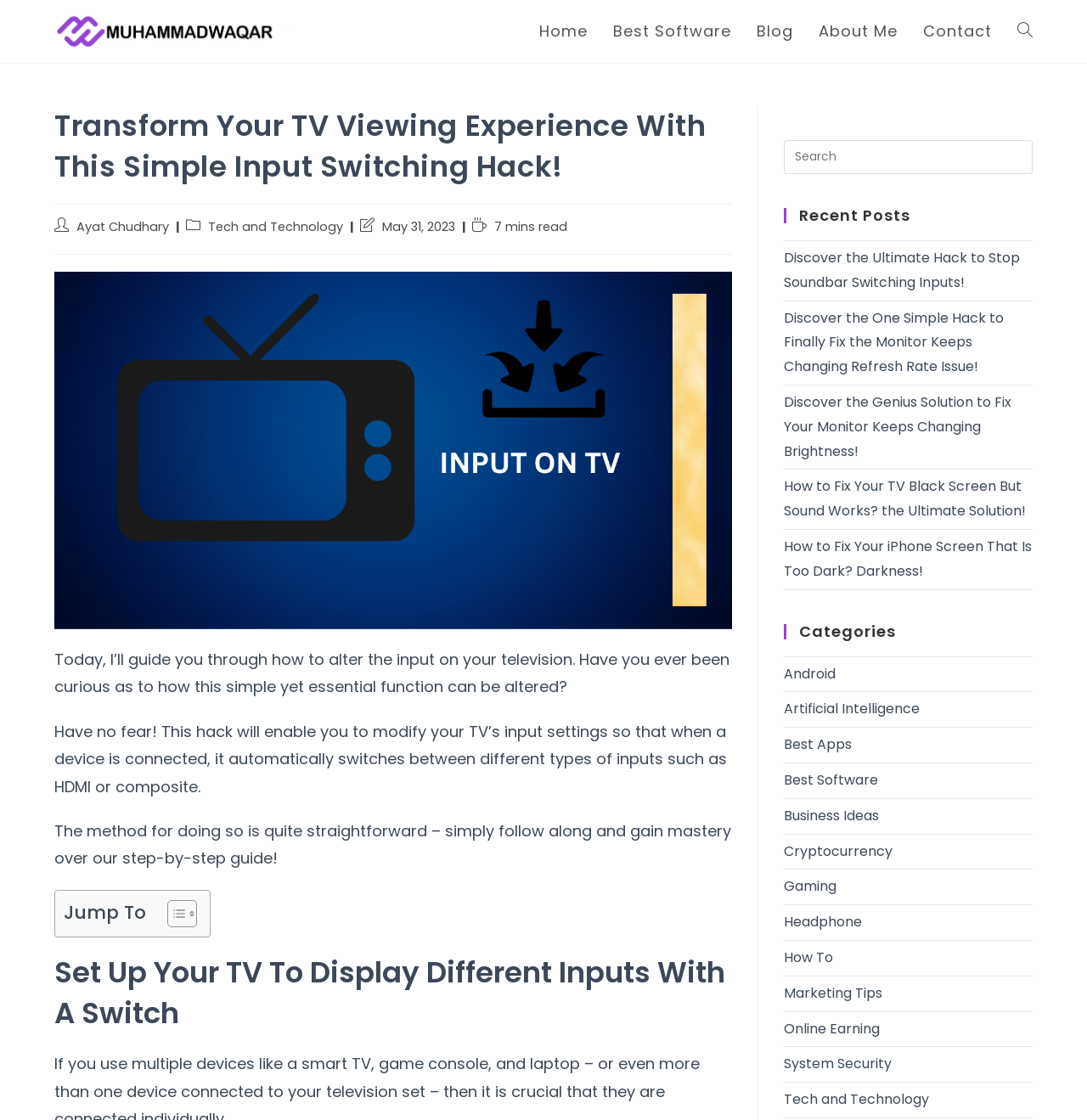Respond to the question below with a single word or phrase:
What is the category of the article 'Discover the Ultimate Hack to Stop Soundbar Switching Inputs!'?

Tech and Technology